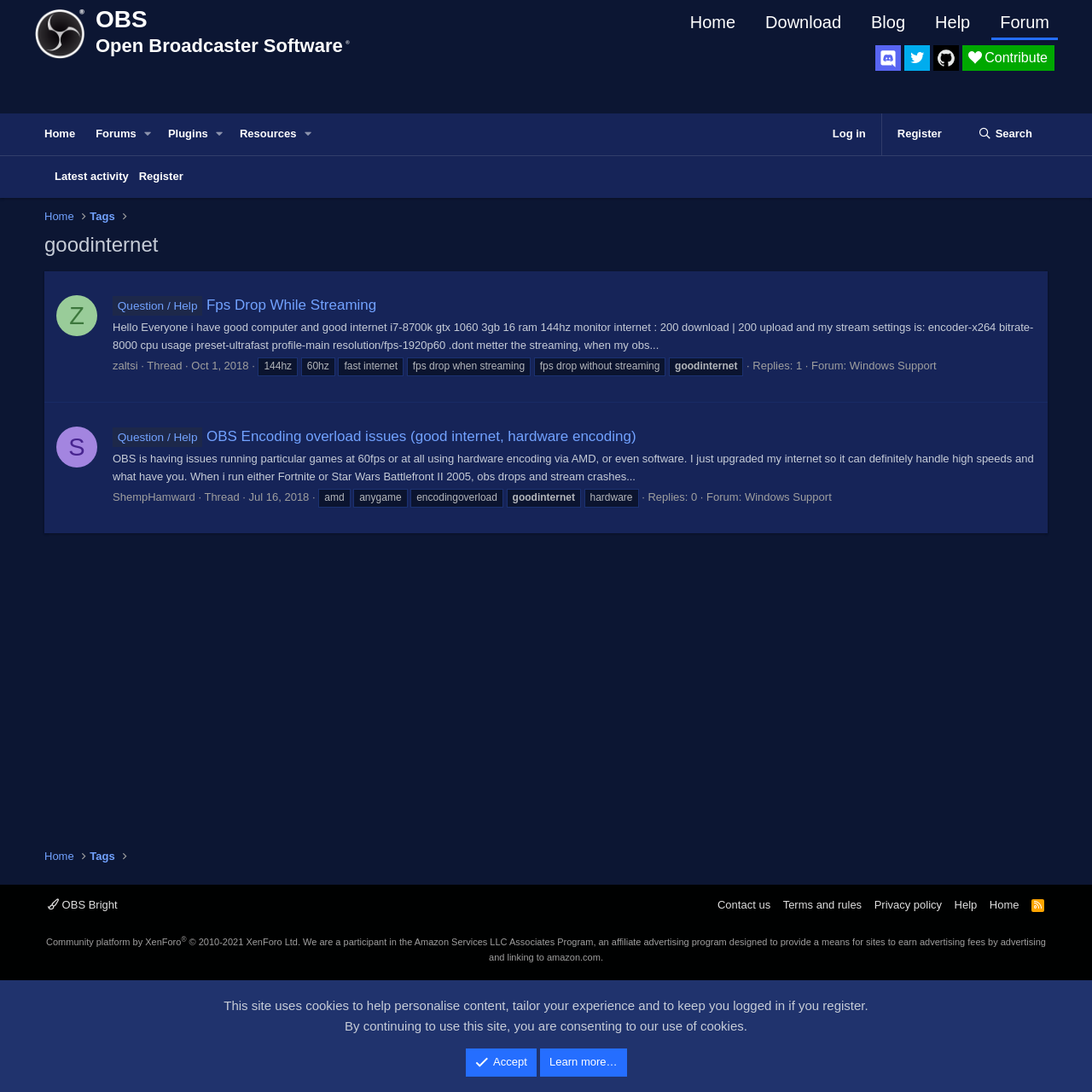What is the purpose of the 'Toggle expanded' button?
Look at the image and answer the question with a single word or phrase.

To expand or collapse a menu